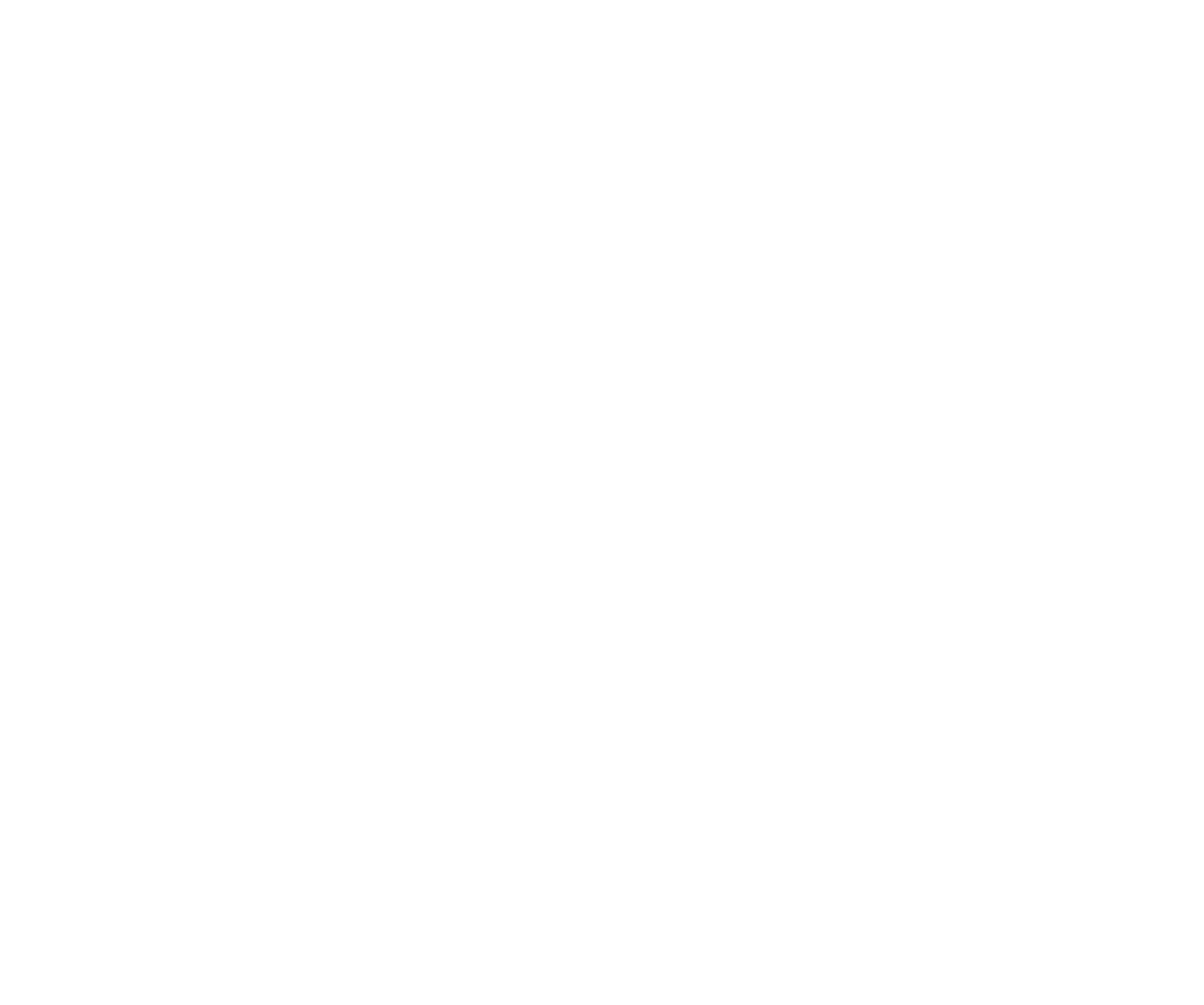What is the 'Breadcrumbs' navigation used for?
Please ensure your answer is as detailed and informative as possible.

The 'Breadcrumbs' navigation is a common web design pattern used to show the user's current location on a website. In this case, it features links like 'Home' and 'Articles', which suggests that it is used to show the current page's location within the website's hierarchy.